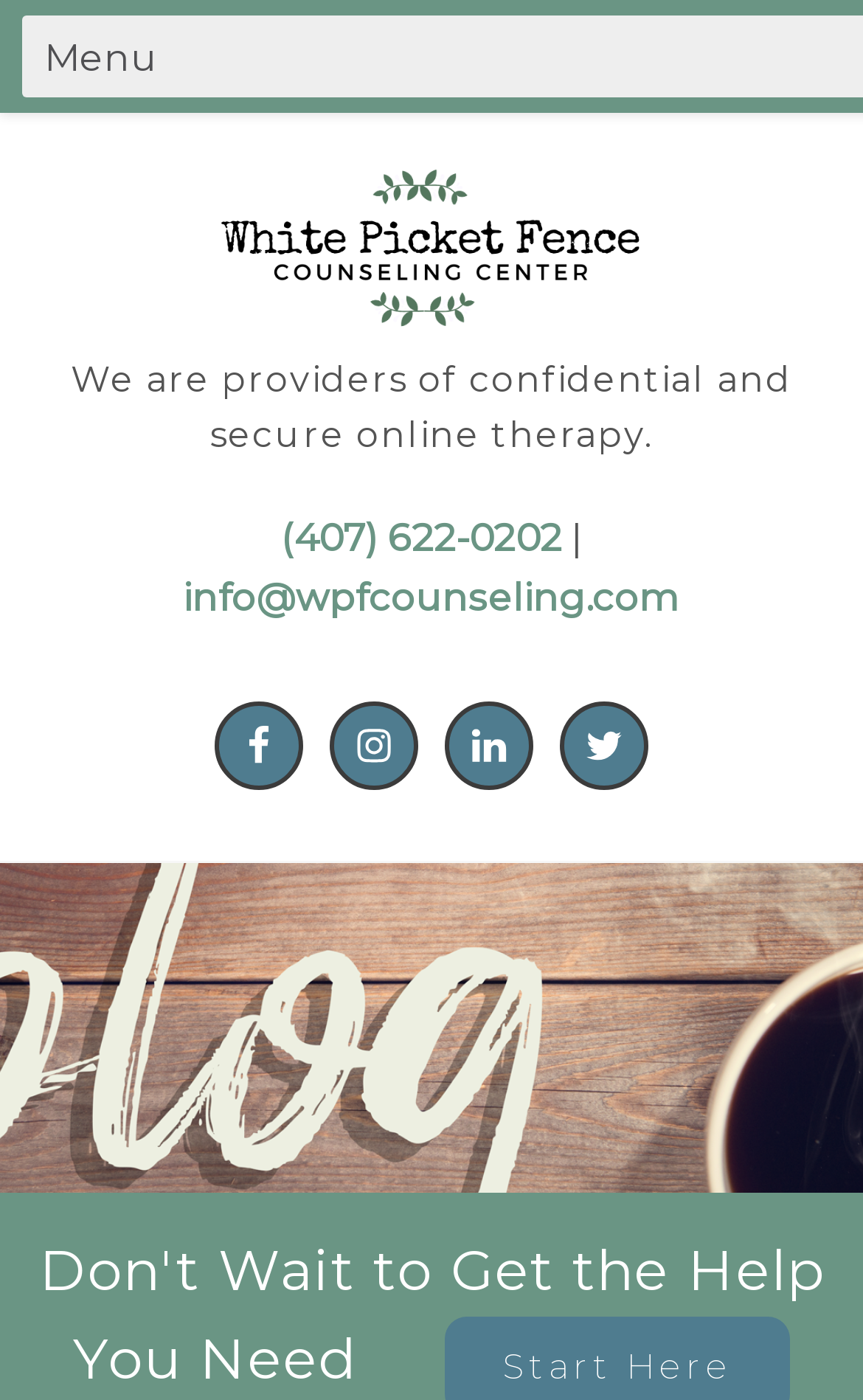What is the company's profession?
Answer the question with a single word or phrase derived from the image.

Online therapy